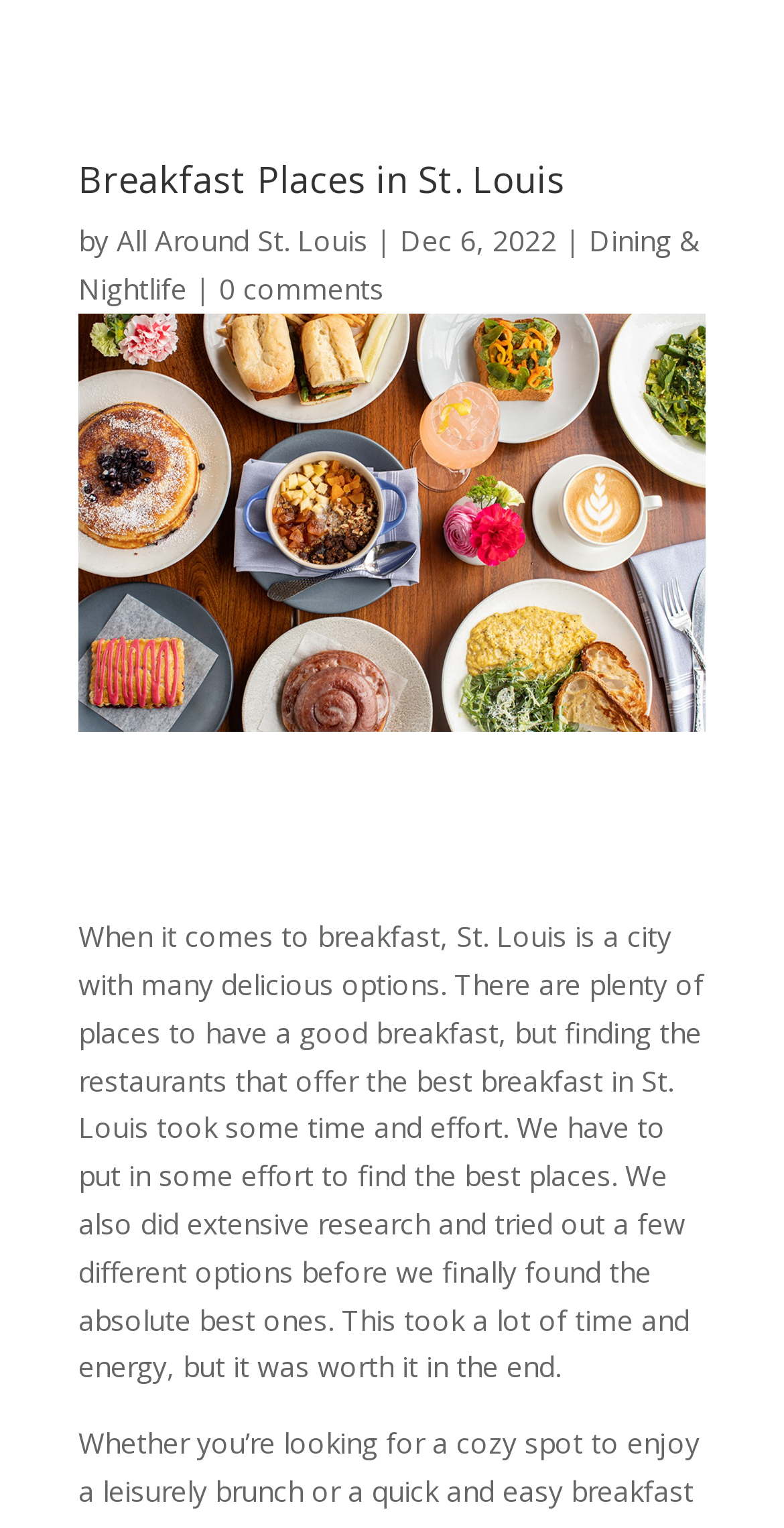What is the purpose of the article?
Carefully analyze the image and provide a detailed answer to the question.

The article is written to find the best breakfast places in St. Louis, as stated in the text 'We have to put in some effort to find the best places. We also did extensive research and tried out a few different options before we finally found the absolute best ones.'